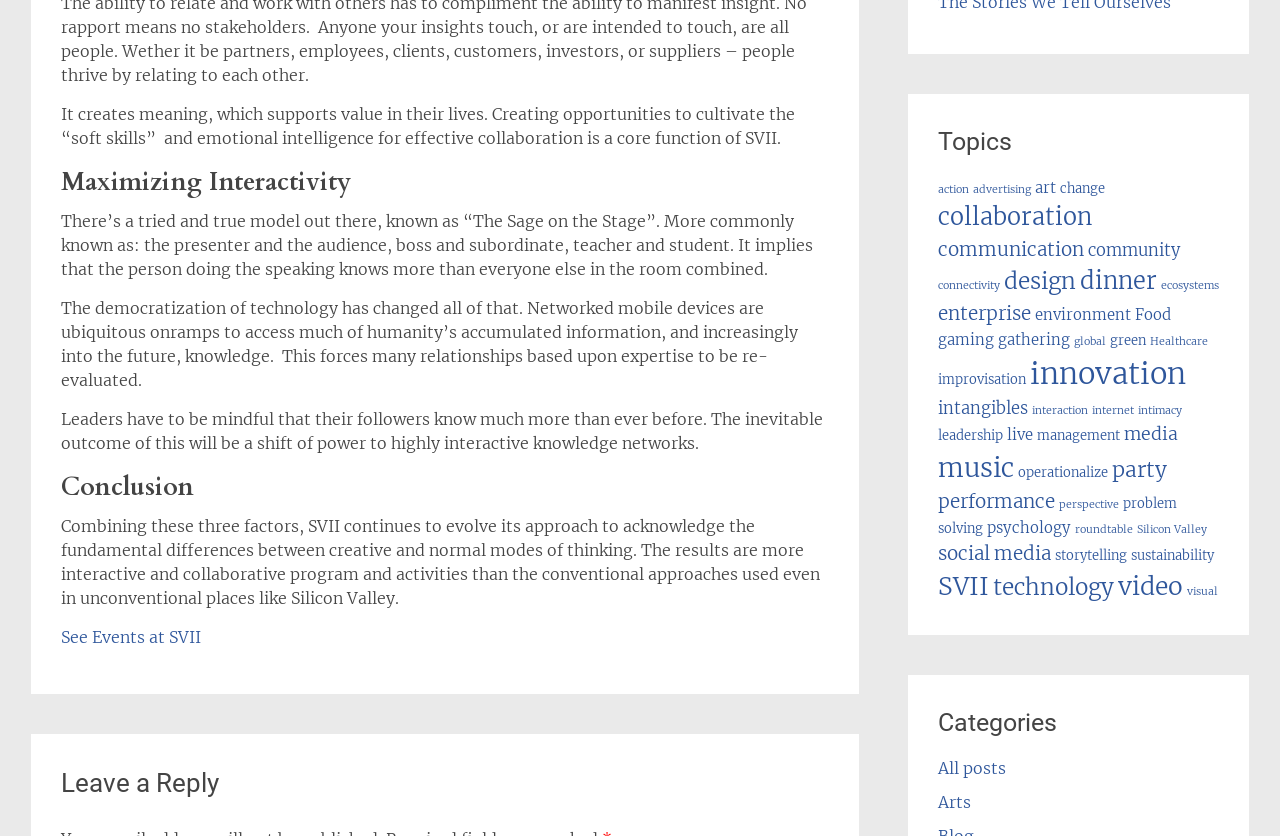Please specify the bounding box coordinates of the clickable section necessary to execute the following command: "View posts under 'collaboration'".

[0.733, 0.242, 0.853, 0.277]